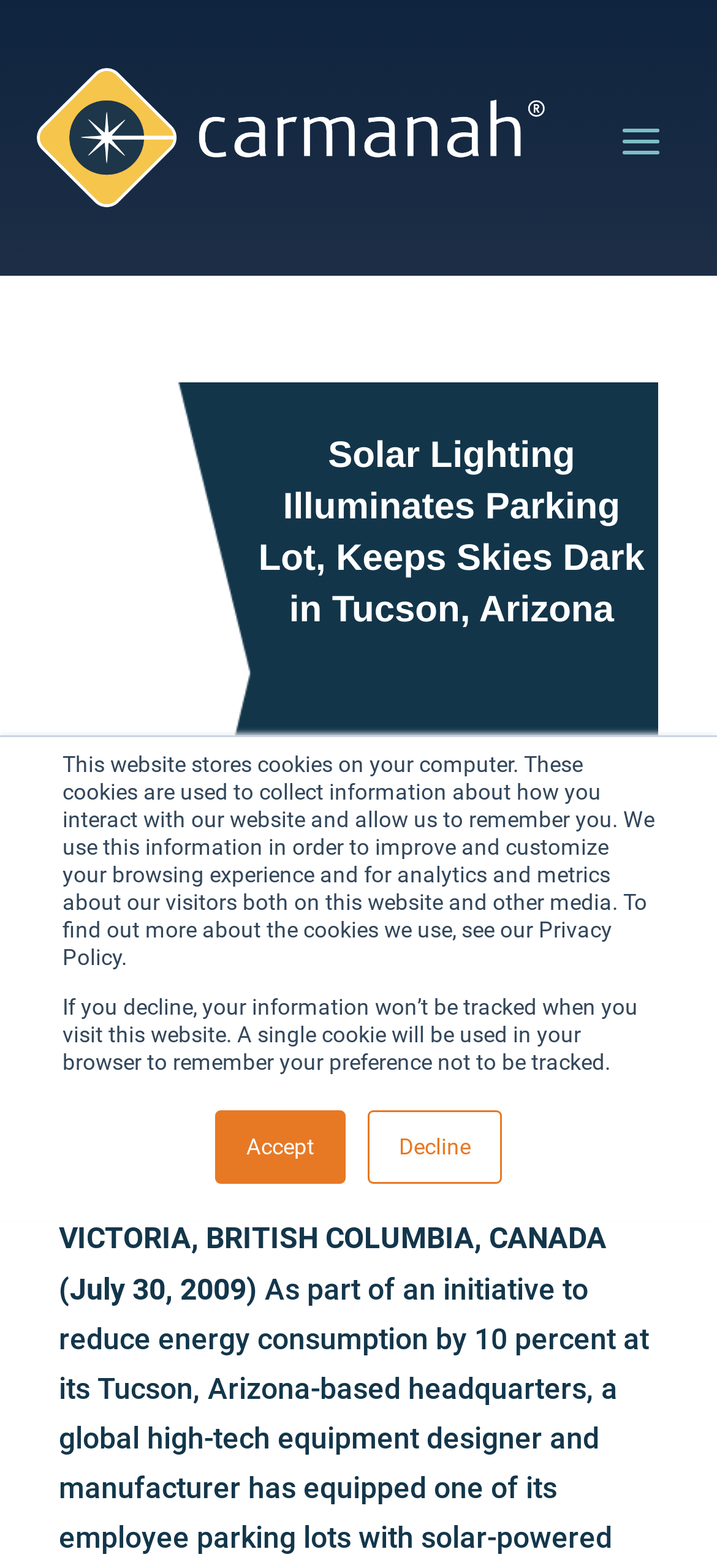Examine the image and give a thorough answer to the following question:
What is the date of the event?

I found the answer by looking at the text 'JULY 30, 2009' which is a separate element on the webpage, and also found the same date mentioned in the text 'VICTORIA, BRITISH COLUMBIA, CANADA (July 30, 2009)'.